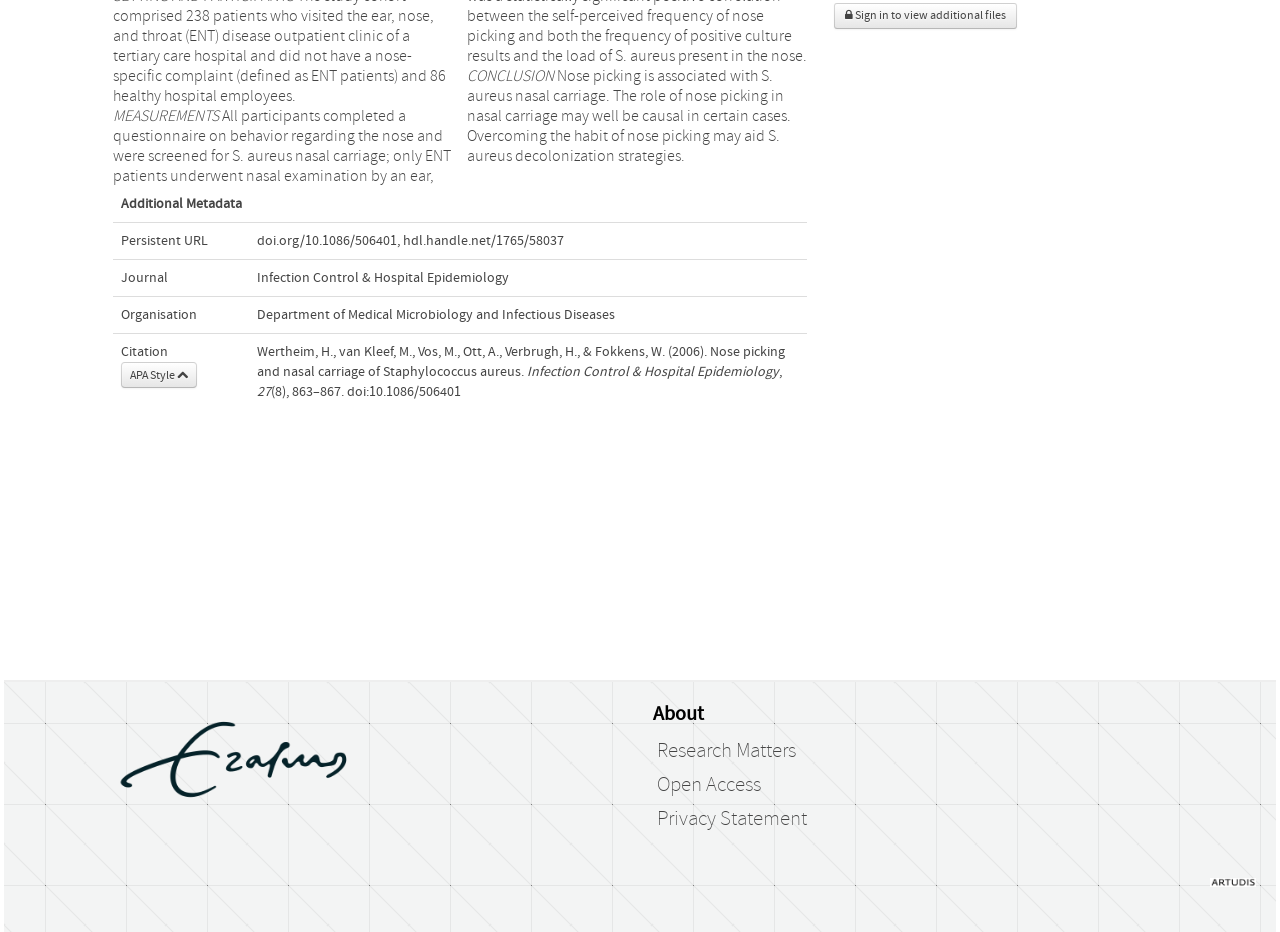Given the element description Infection Control & Hospital Epidemiology, identify the bounding box coordinates for the UI element on the webpage screenshot. The format should be (top-left x, top-left y, bottom-right x, bottom-right y), with values between 0 and 1.

[0.201, 0.29, 0.397, 0.307]